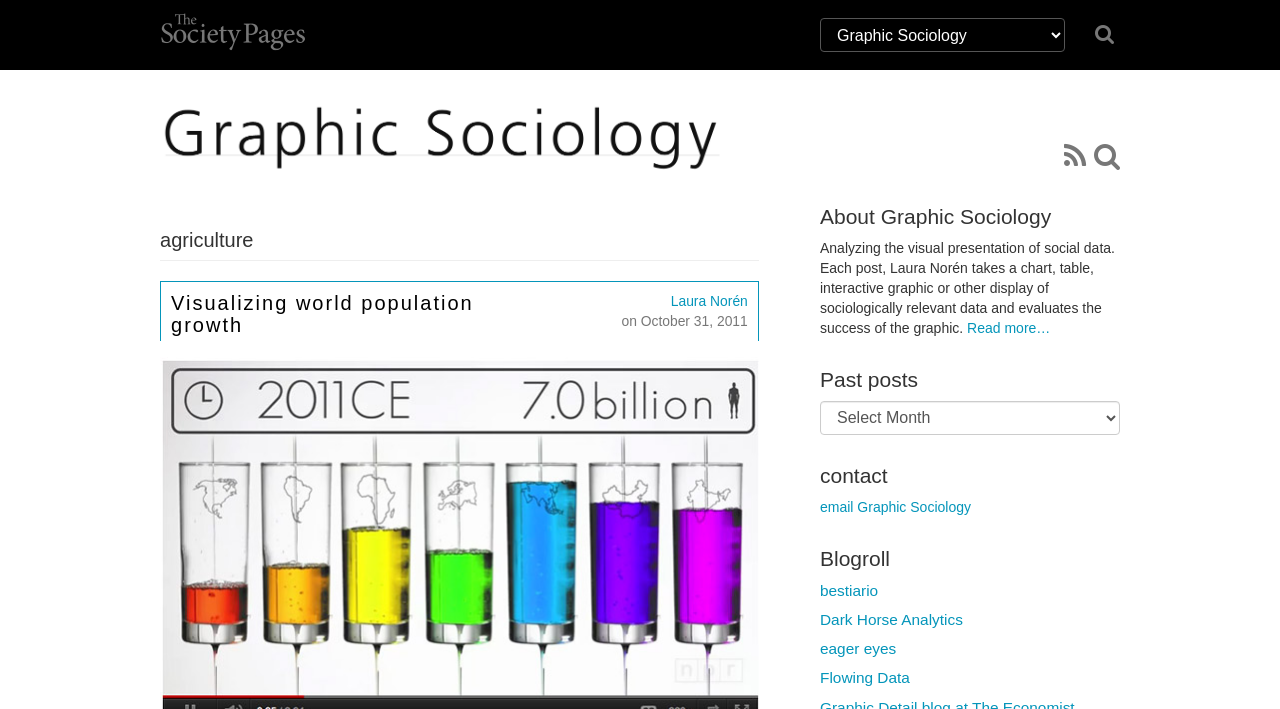Explain the webpage's design and content in an elaborate manner.

The webpage is divided into two main sections. On the left side, there is a vertical menu with several links and a heading "Graphic Sociology" at the top. Below the heading, there is an image. Underneath the image, there are links to various topics, including "agriculture" and a heading "Visualizing world population growth" with a link to the same title and another link to the author "Laura Norén". 

On the right side, there is a section with a heading "About Graphic Sociology" at the top, followed by a paragraph of text describing the purpose of the project. Below the text, there is a link to "Read more…". Underneath, there are several headings, including "Past posts", "contact", and "Blogroll", each with links or comboboxes related to the topic. The "Past posts" section has a combobox, and the "contact" section has a link to "email Graphic Sociology". The "Blogroll" section has several links to other websites, including "bestiario", "Dark Horse Analytics", "eager eyes", and "Flowing Data".